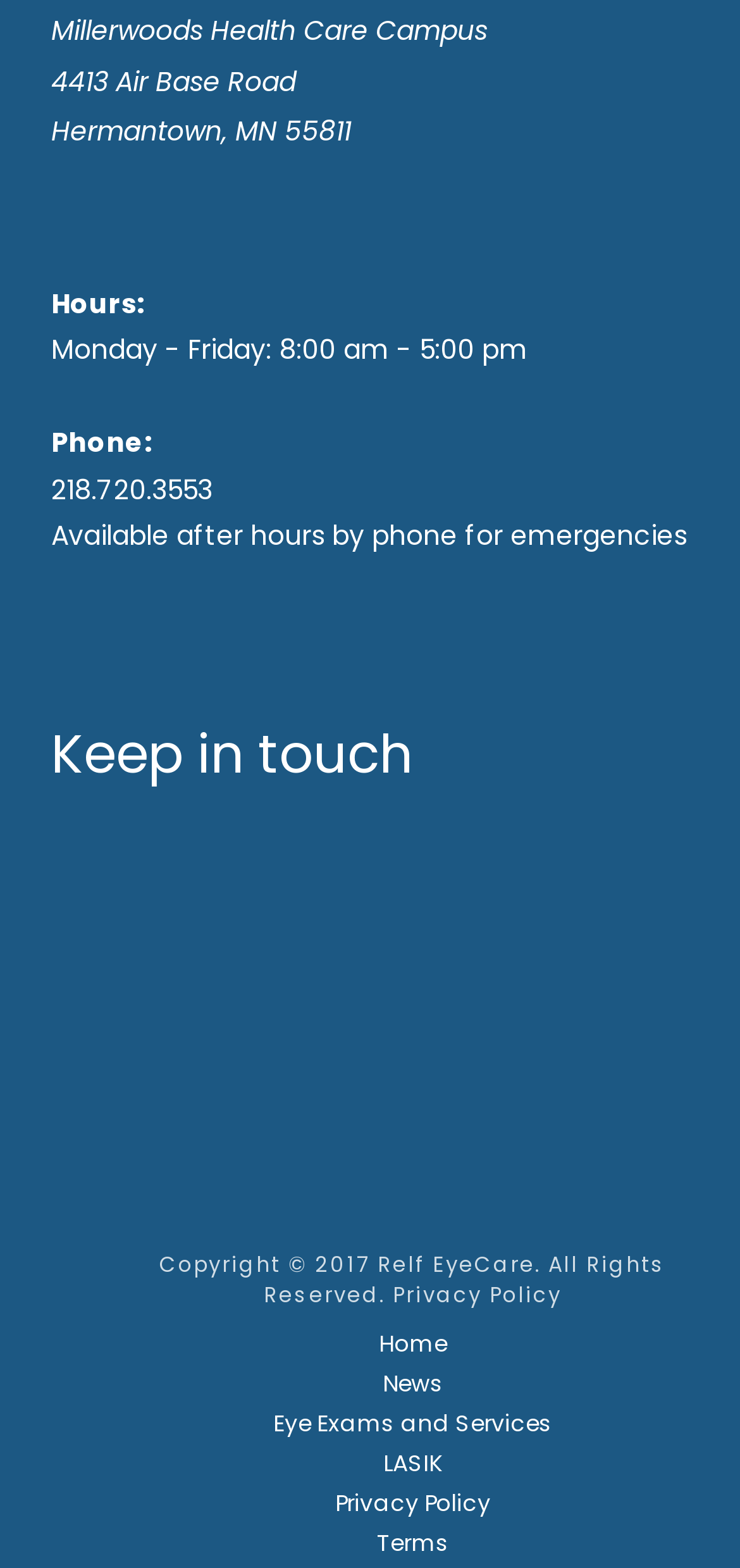Answer this question in one word or a short phrase: How many social media links are available on the webpage?

2